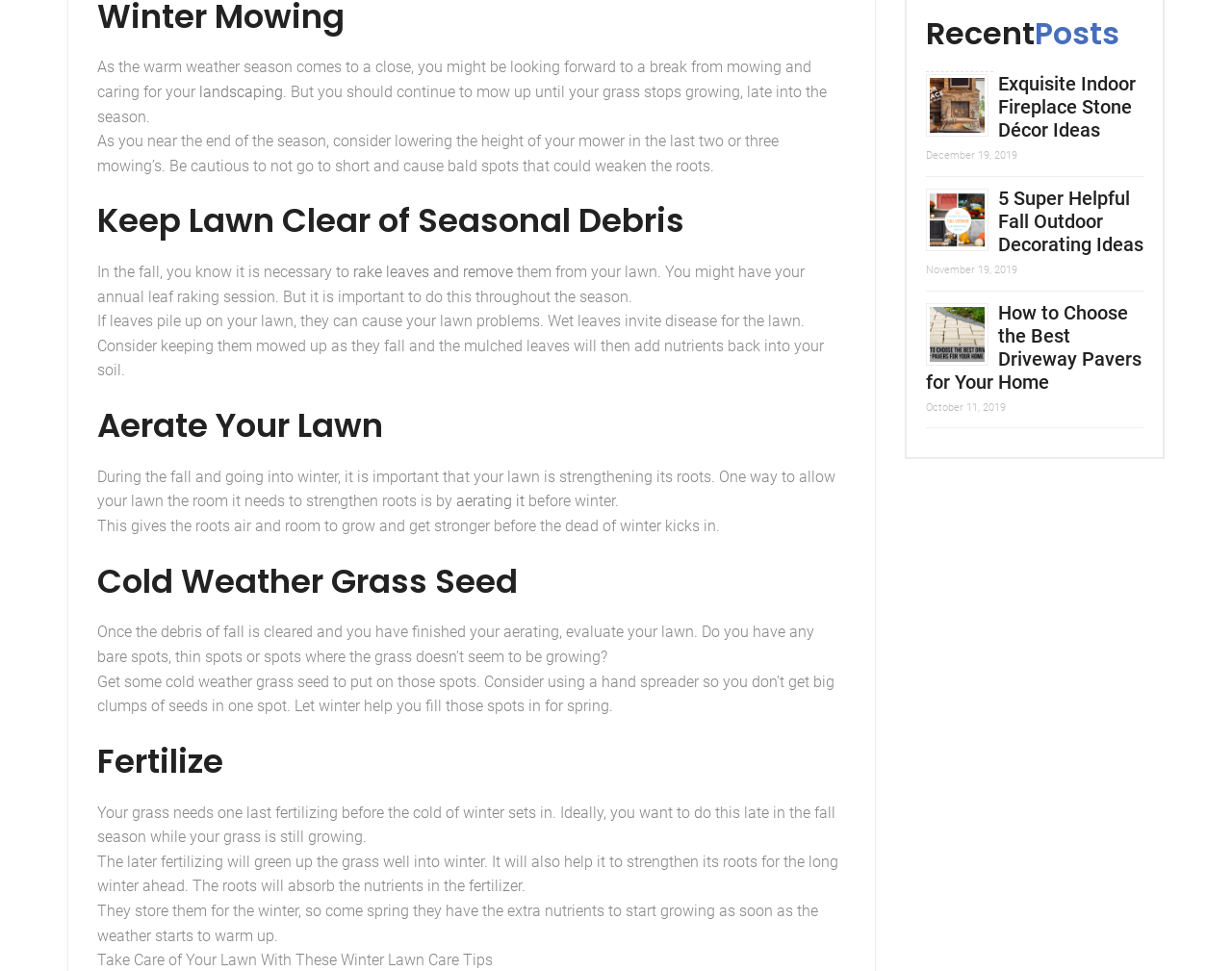When should you fertilize your lawn?
Ensure your answer is thorough and detailed.

According to the webpage, it is ideal to fertilize your lawn late in the fall season while your grass is still growing, as this will help it to strengthen its roots for the long winter ahead.